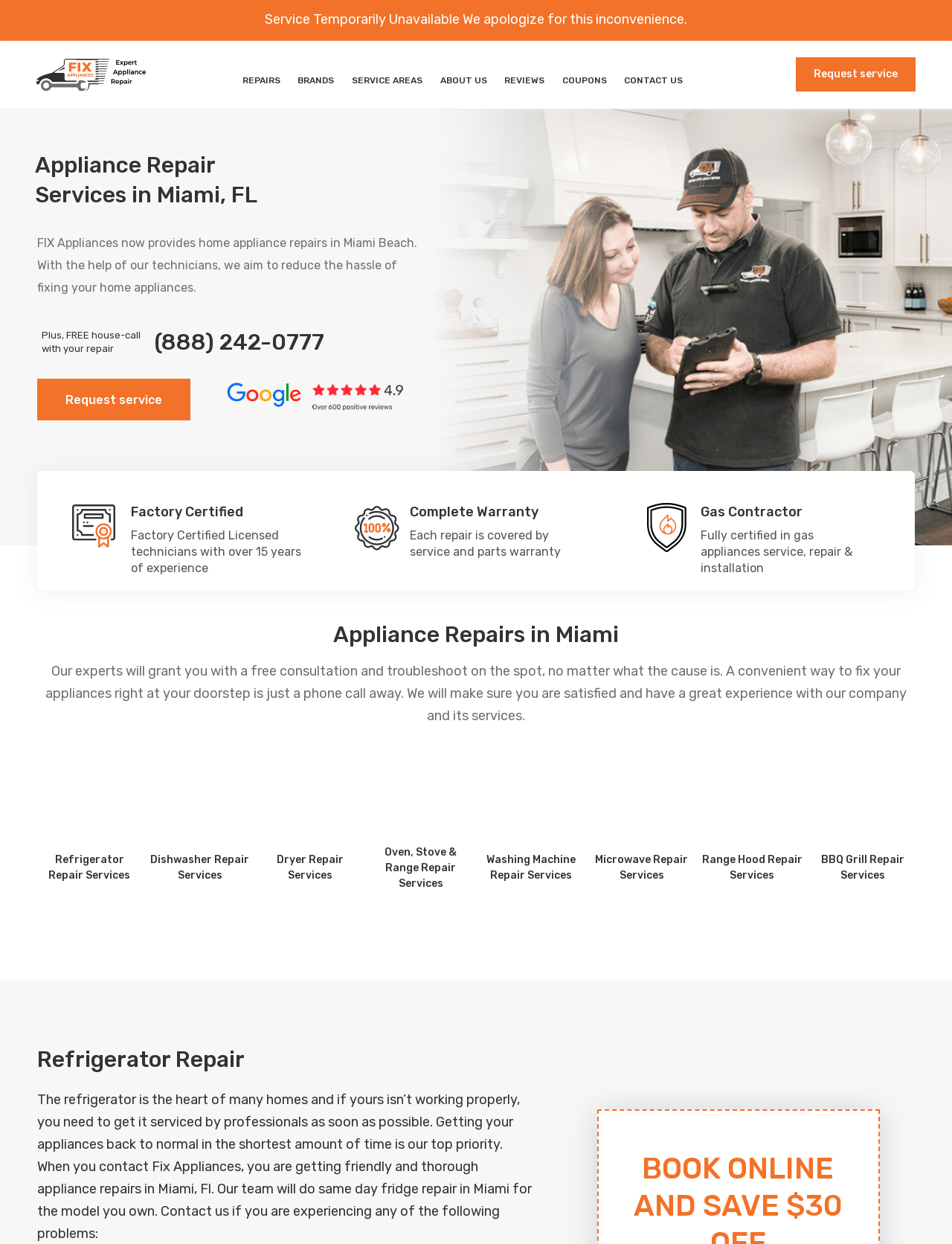Please identify the bounding box coordinates of the element that needs to be clicked to perform the following instruction: "Learn more about refrigerator repair services".

[0.039, 0.684, 0.149, 0.711]